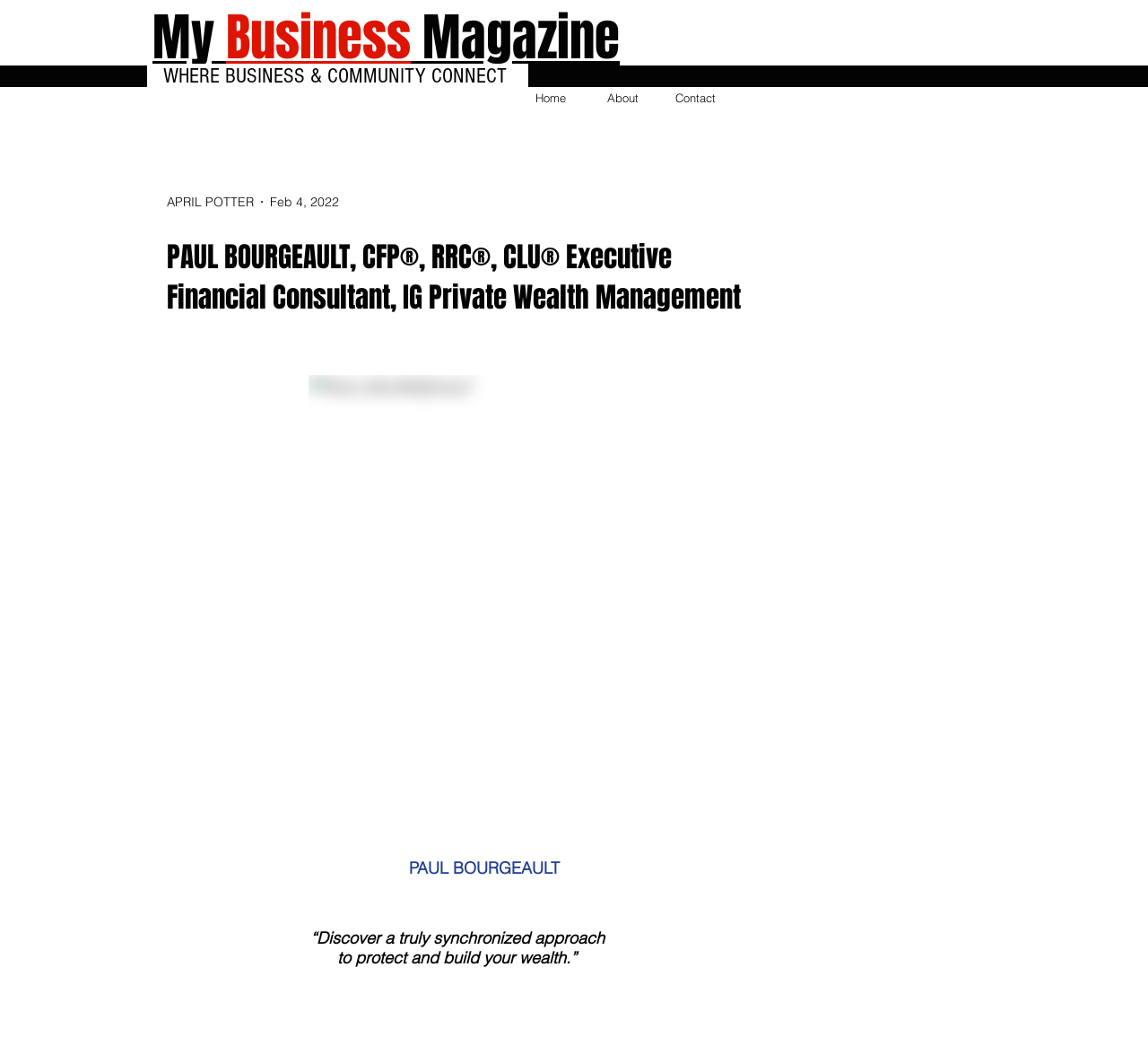Please answer the following query using a single word or phrase: 
What is the name of the executive financial consultant?

Paul Bourgeault